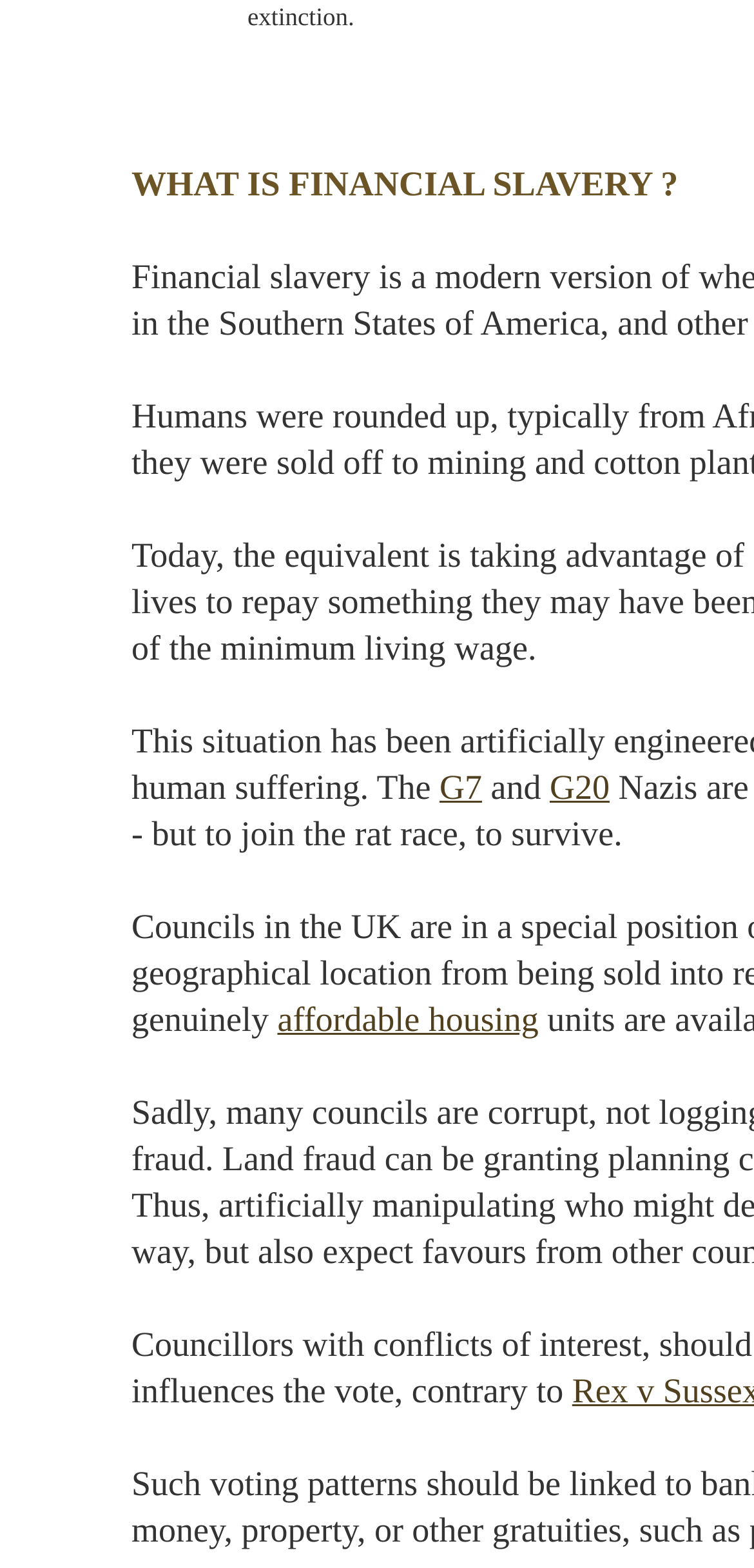Provide the bounding box coordinates in the format (top-left x, top-left y, bottom-right x, bottom-right y). All values are floating point numbers between 0 and 1. Determine the bounding box coordinate of the UI element described as: August 4, 2016

None